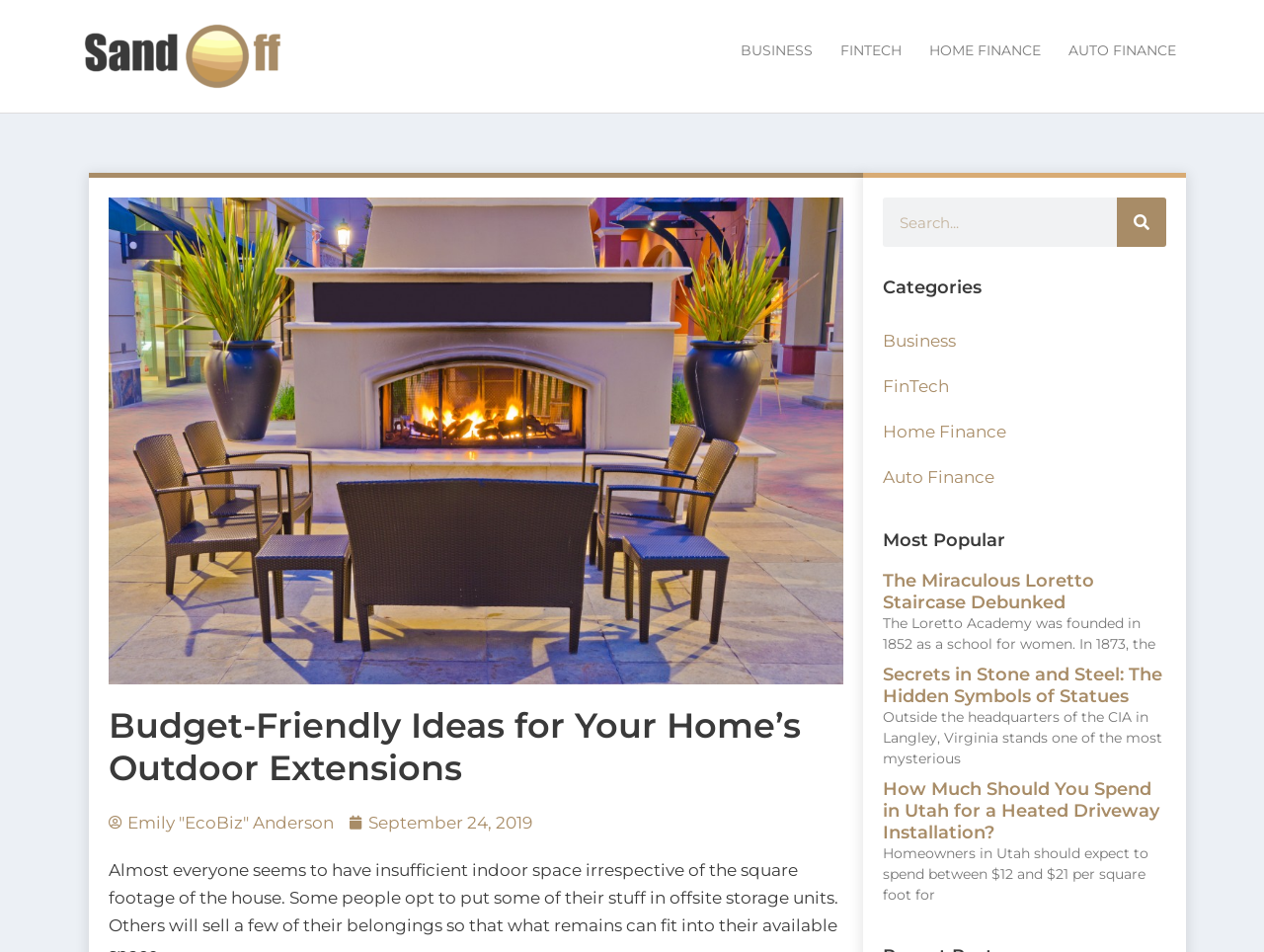Show the bounding box coordinates for the HTML element described as: "Home Finance".

[0.698, 0.429, 0.923, 0.477]